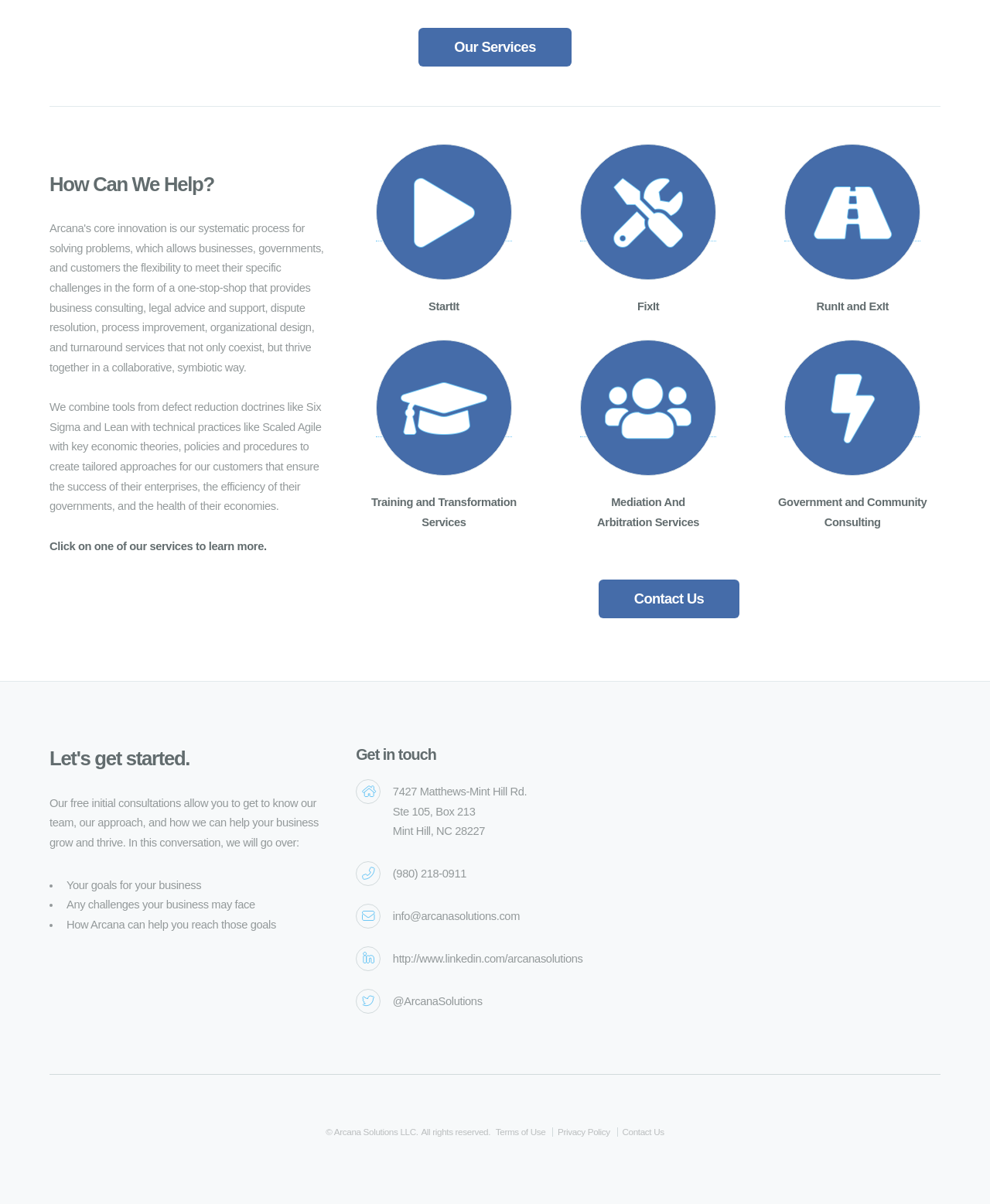Provide a short, one-word or phrase answer to the question below:
What are the terms and conditions of using Arcana Solutions' website?

Terms of Use and Privacy Policy